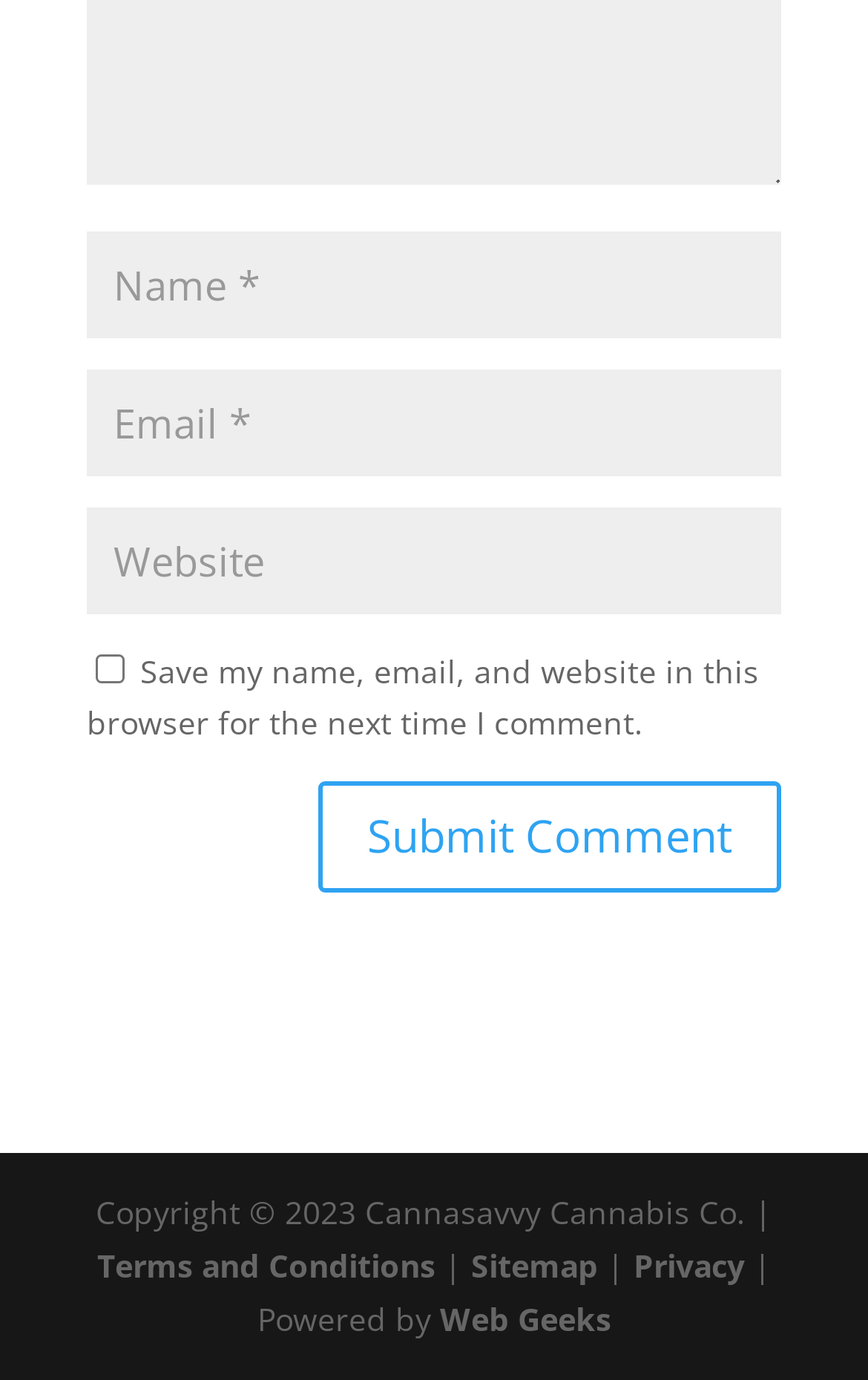Determine the bounding box coordinates of the target area to click to execute the following instruction: "Submit a comment."

[0.367, 0.566, 0.9, 0.647]